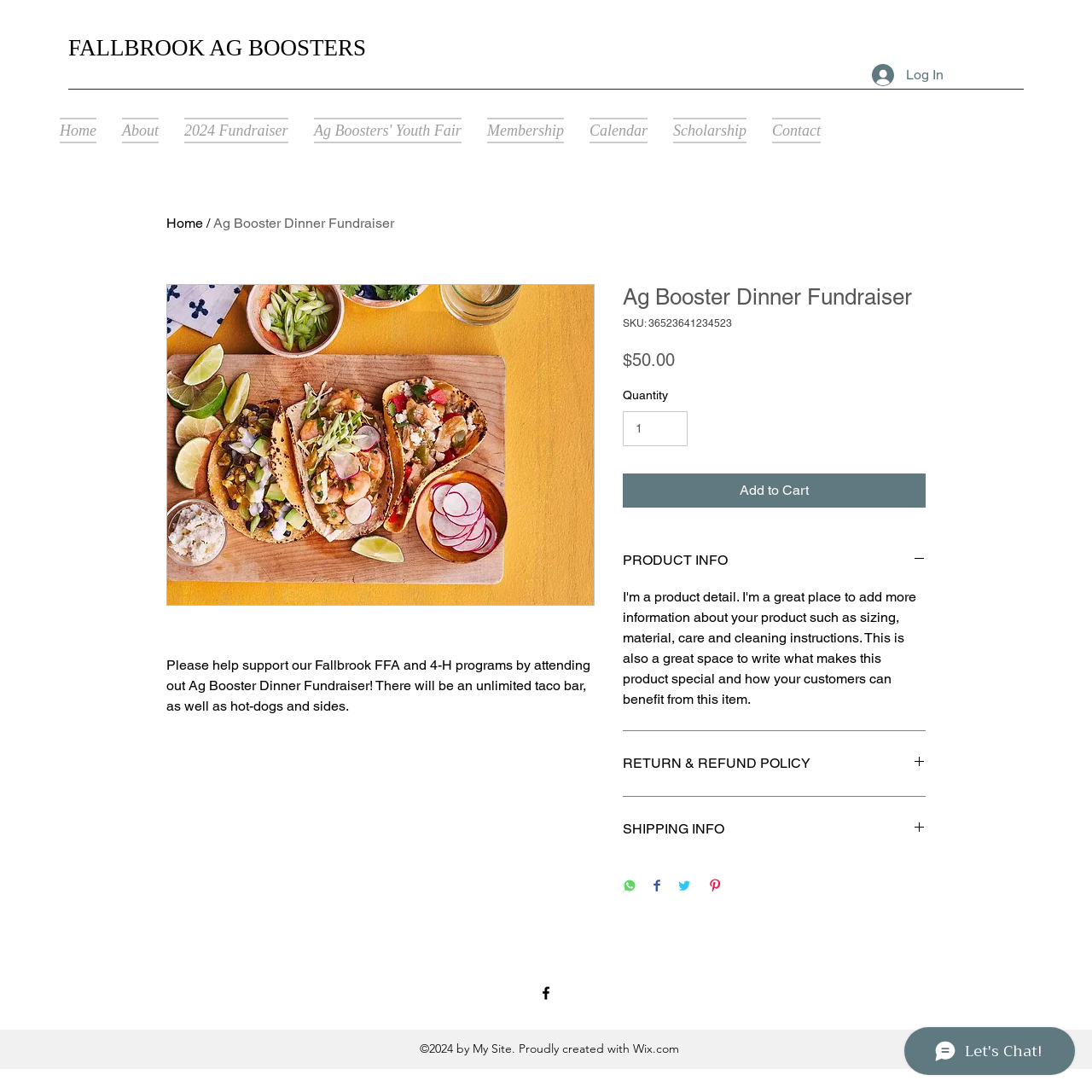Locate the bounding box coordinates of the clickable part needed for the task: "Click the Log In button".

[0.788, 0.053, 0.875, 0.084]